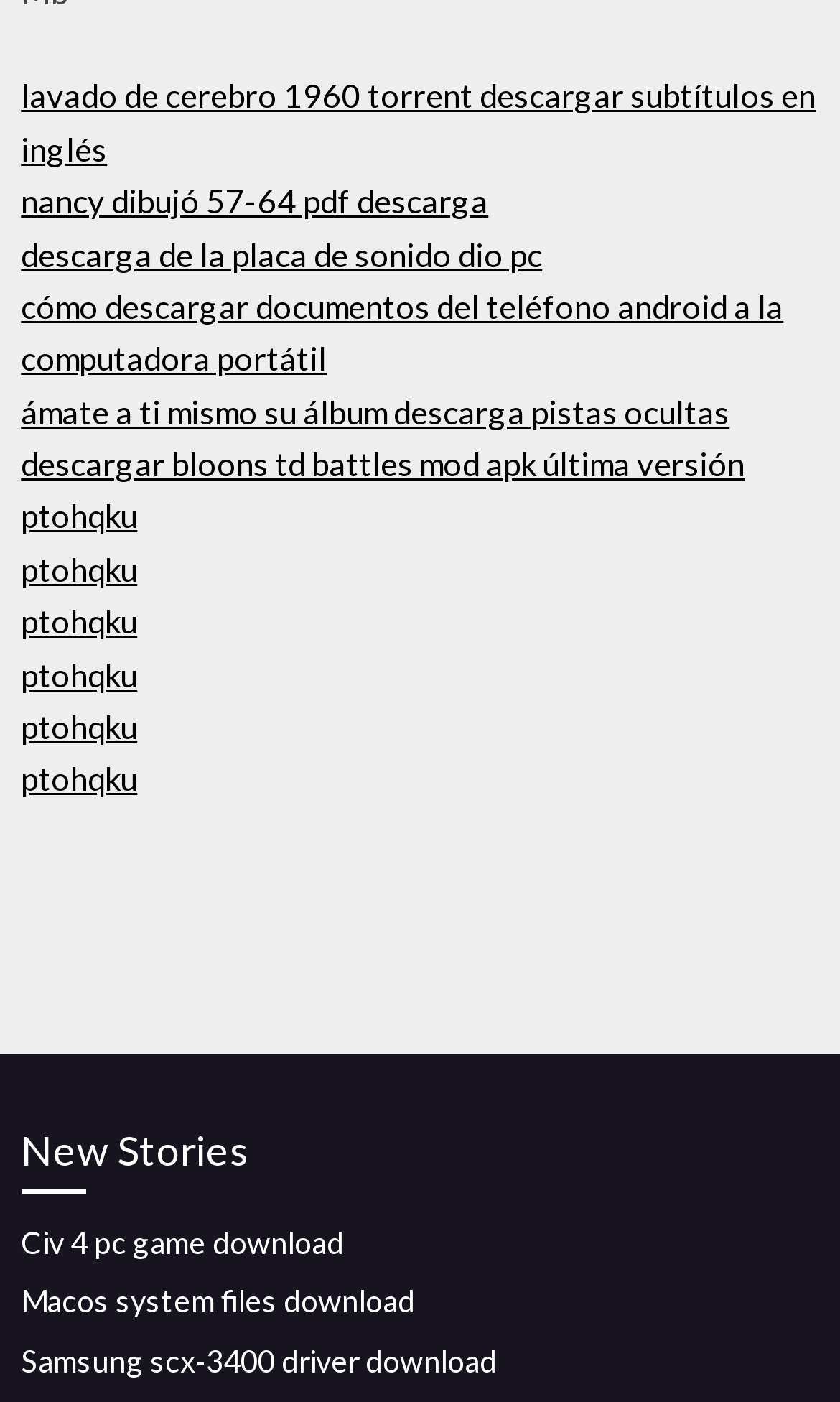Provide the bounding box coordinates for the UI element that is described as: "ptohqku".

[0.025, 0.429, 0.163, 0.457]